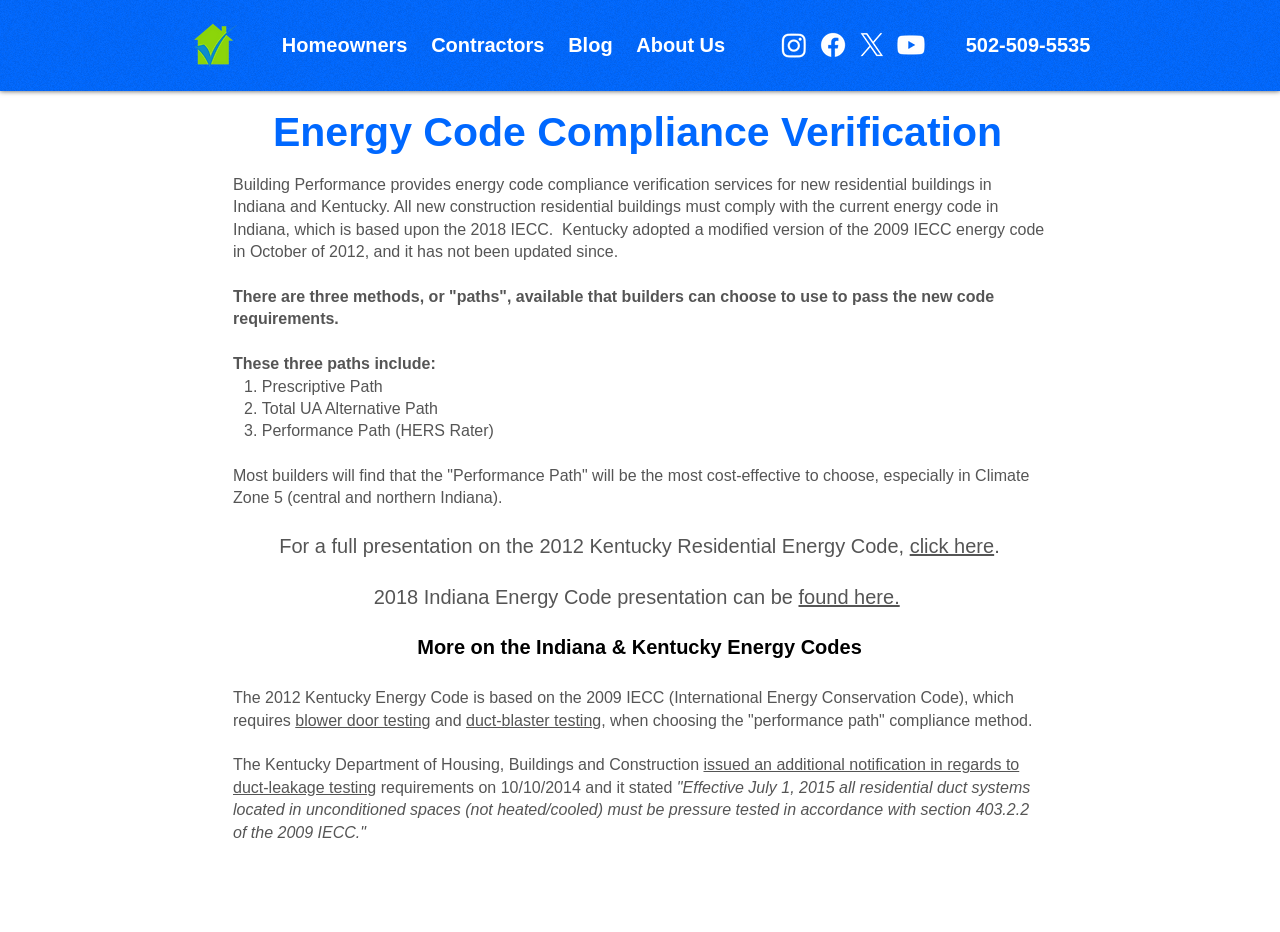Locate the bounding box coordinates of the segment that needs to be clicked to meet this instruction: "Call the phone number".

[0.754, 0.035, 0.852, 0.061]